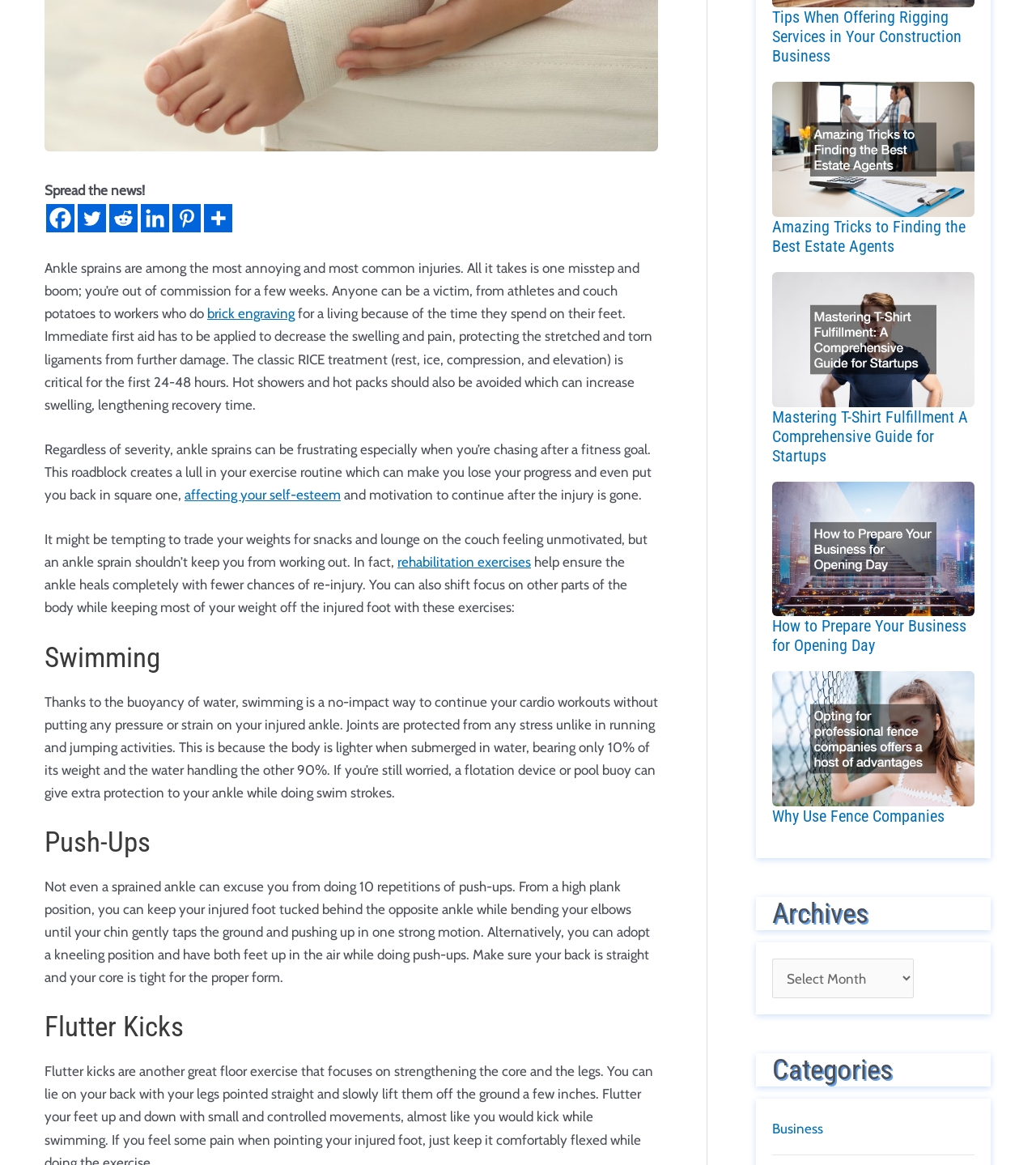For the element described, predict the bounding box coordinates as (top-left x, top-left y, bottom-right x, bottom-right y). All values should be between 0 and 1. Element description: affecting your self-esteem

[0.178, 0.418, 0.329, 0.431]